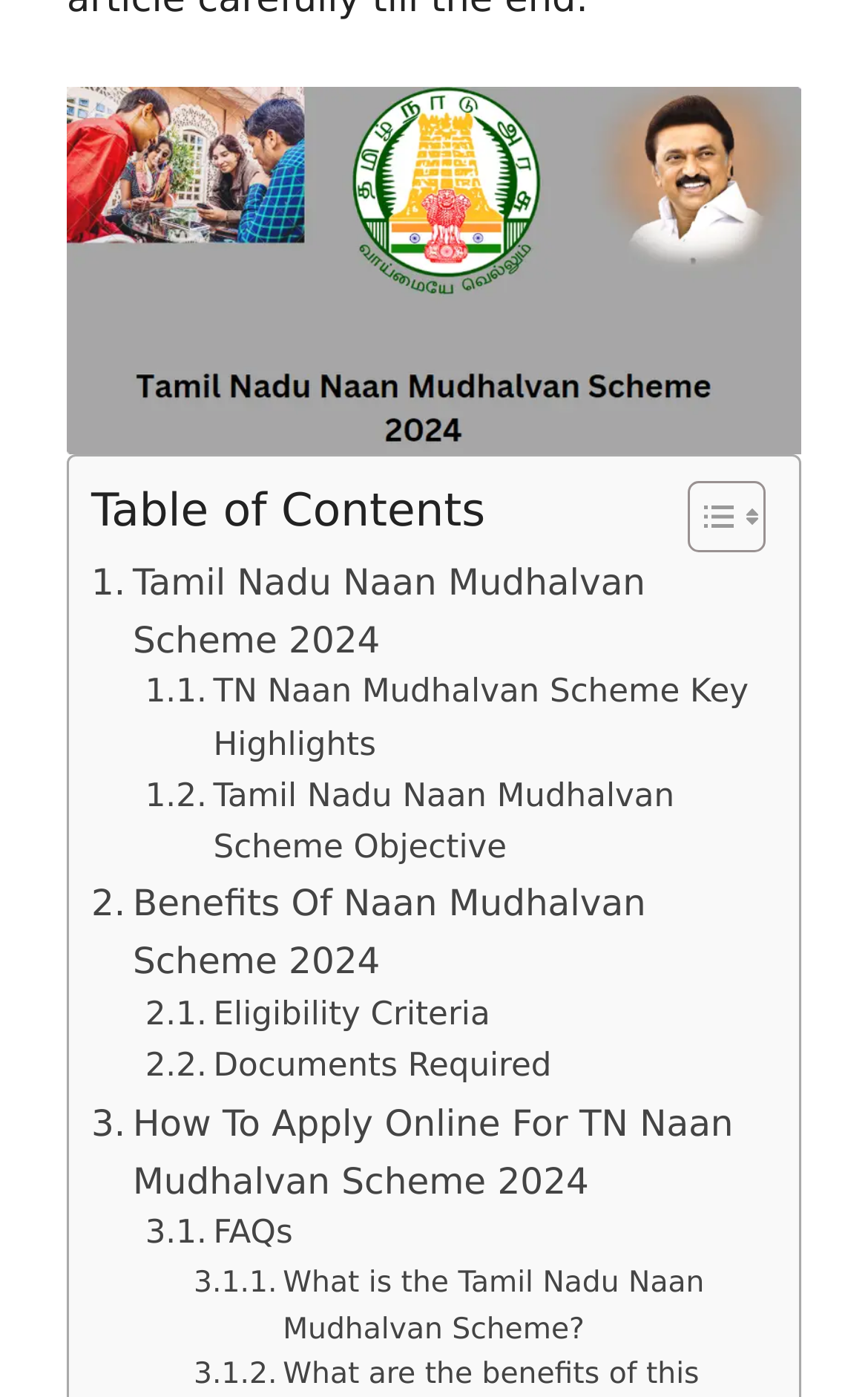Pinpoint the bounding box coordinates of the clickable area needed to execute the instruction: "Toggle table of content". The coordinates should be specified as four float numbers between 0 and 1, i.e., [left, top, right, bottom].

[0.754, 0.342, 0.869, 0.397]